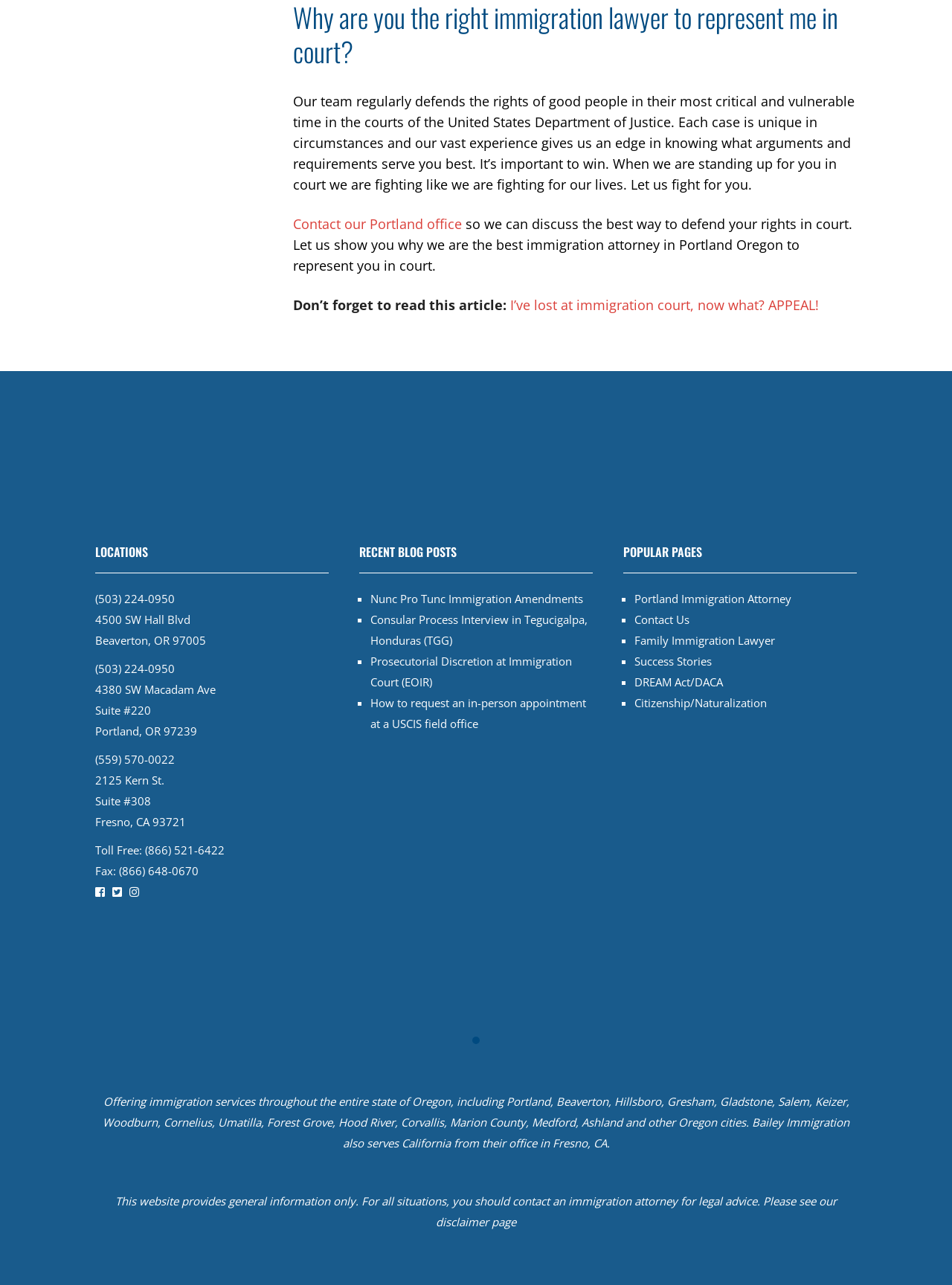Review the image closely and give a comprehensive answer to the question: How many office locations does the law firm have?

The webpage lists three office locations: Portland, Beaverton, and Fresno, CA, which suggests that the law firm has three office locations.